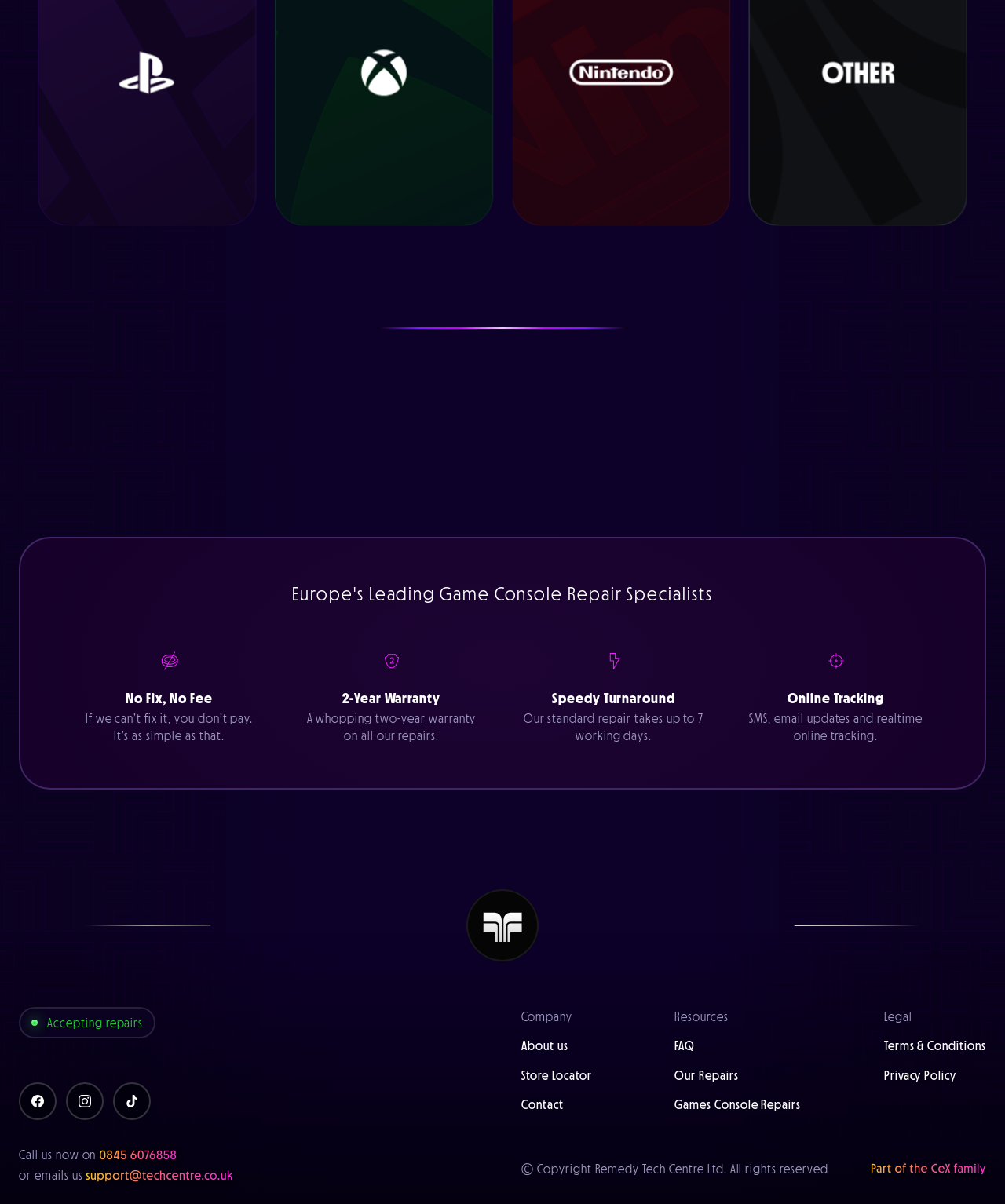Determine the bounding box coordinates for the area that should be clicked to carry out the following instruction: "Check Games Console Repairs".

[0.671, 0.912, 0.797, 0.923]